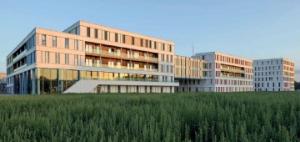What type of environment does the facility offer?
Respond to the question with a well-detailed and thorough answer.

The caption describes the scene as capturing a premium research or educational facility, which is indicative of innovation and contemporary living, offering a welcoming and professional environment.